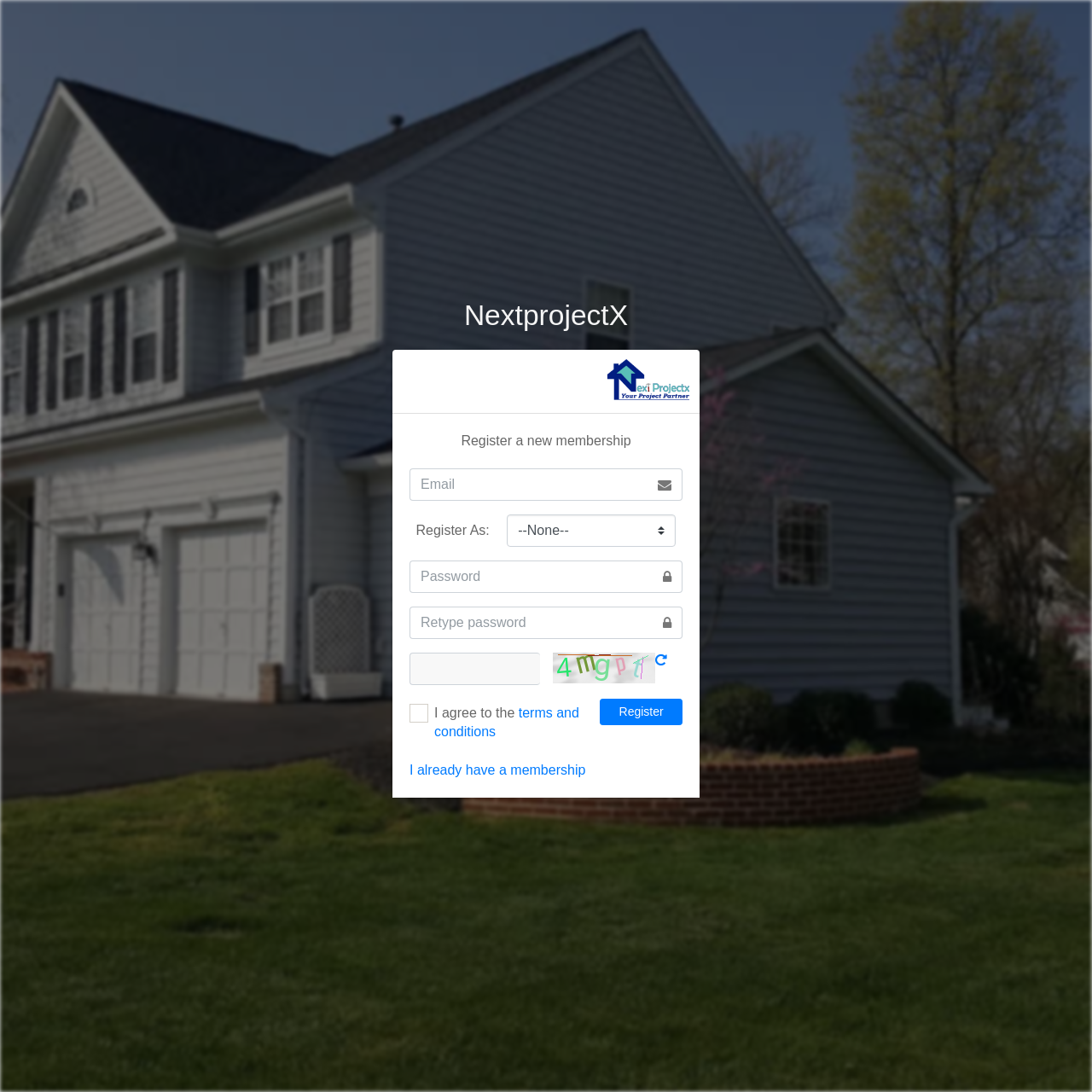Generate a thorough caption detailing the webpage content.

The webpage is titled "NextprojectX" and appears to be a registration page. At the top, there are two links with similar text, "NextprojectX" and "Next Projectx", with the latter having an accompanying image. Below these links, there is a static text "Register a new membership".

The registration form is divided into several sections. On the left side, there are three textboxes for entering email, password, and re-typing password, each with a required field indicator. To the right of the email textbox, there is a static text "Register As:" followed by a combobox with the same label.

Below the password textboxes, there is an empty textbox, an image, and a link. The image and link are positioned closely together, with the link being slightly to the right of the image.

Further down, there is a checkbox with the label "I agree to the terms and conditions" which is currently unchecked. To the right of the checkbox, there is a link to "terms and conditions". 

Finally, there is a "Register" button positioned near the bottom of the page, and below it, a link that says "I already have a membership".